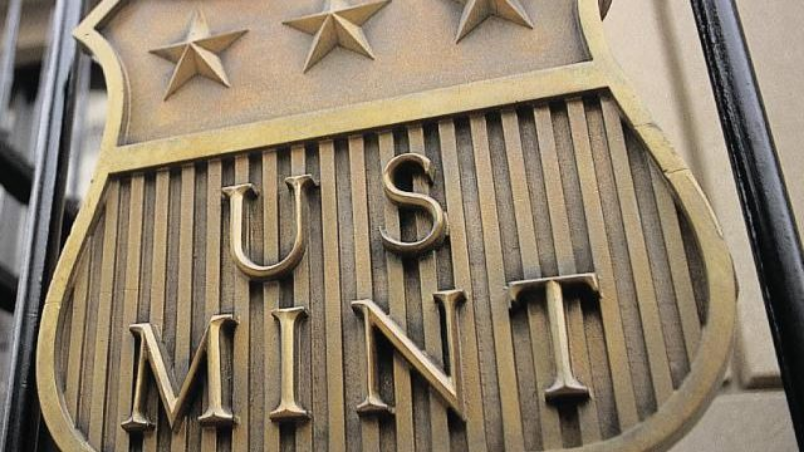Respond to the following question using a concise word or phrase: 
What is the significance of the two stars above the text?

Highlighting its significance